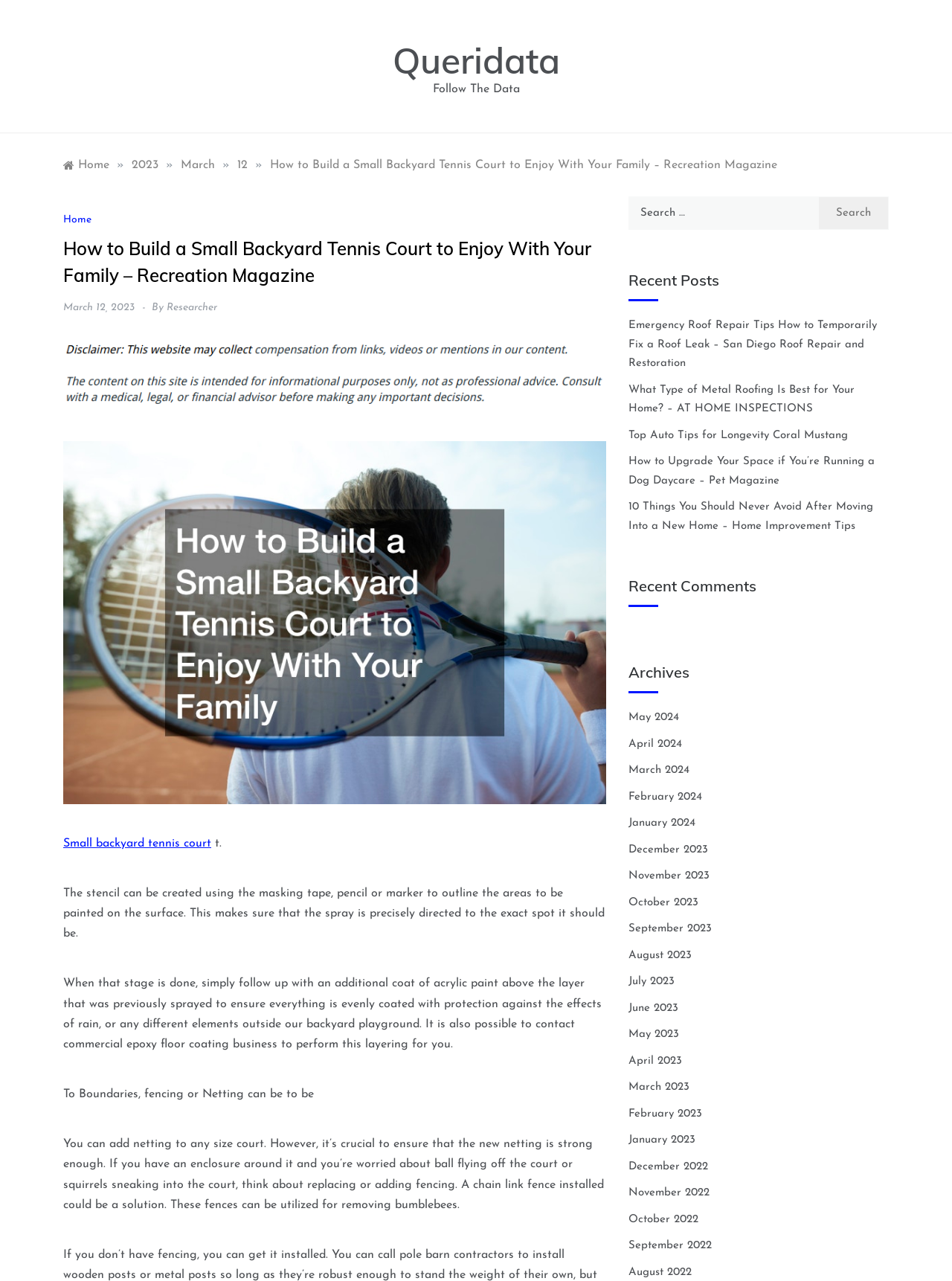Please mark the bounding box coordinates of the area that should be clicked to carry out the instruction: "View archives for March 2023".

[0.66, 0.845, 0.724, 0.853]